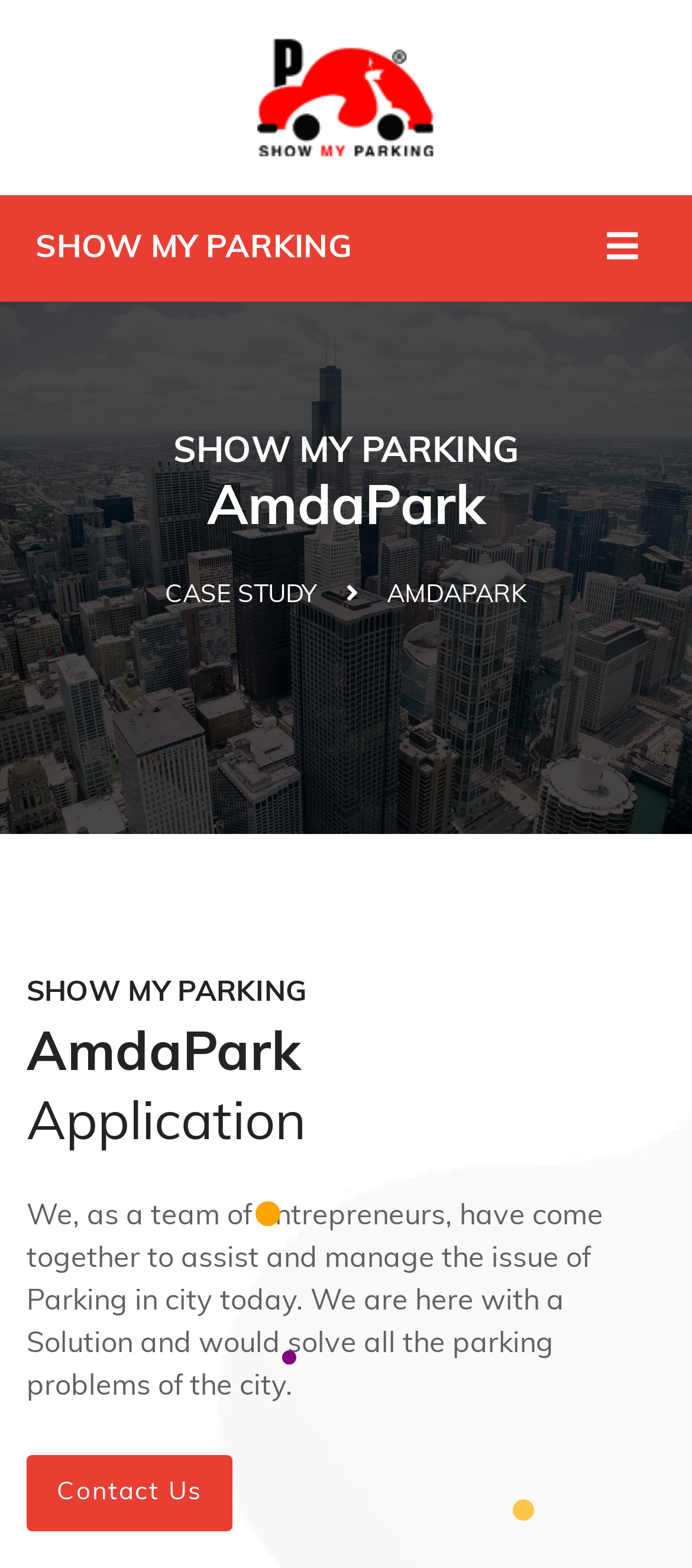Provide a brief response to the question below using one word or phrase:
What is the name of the smart parking application?

Show My Parking